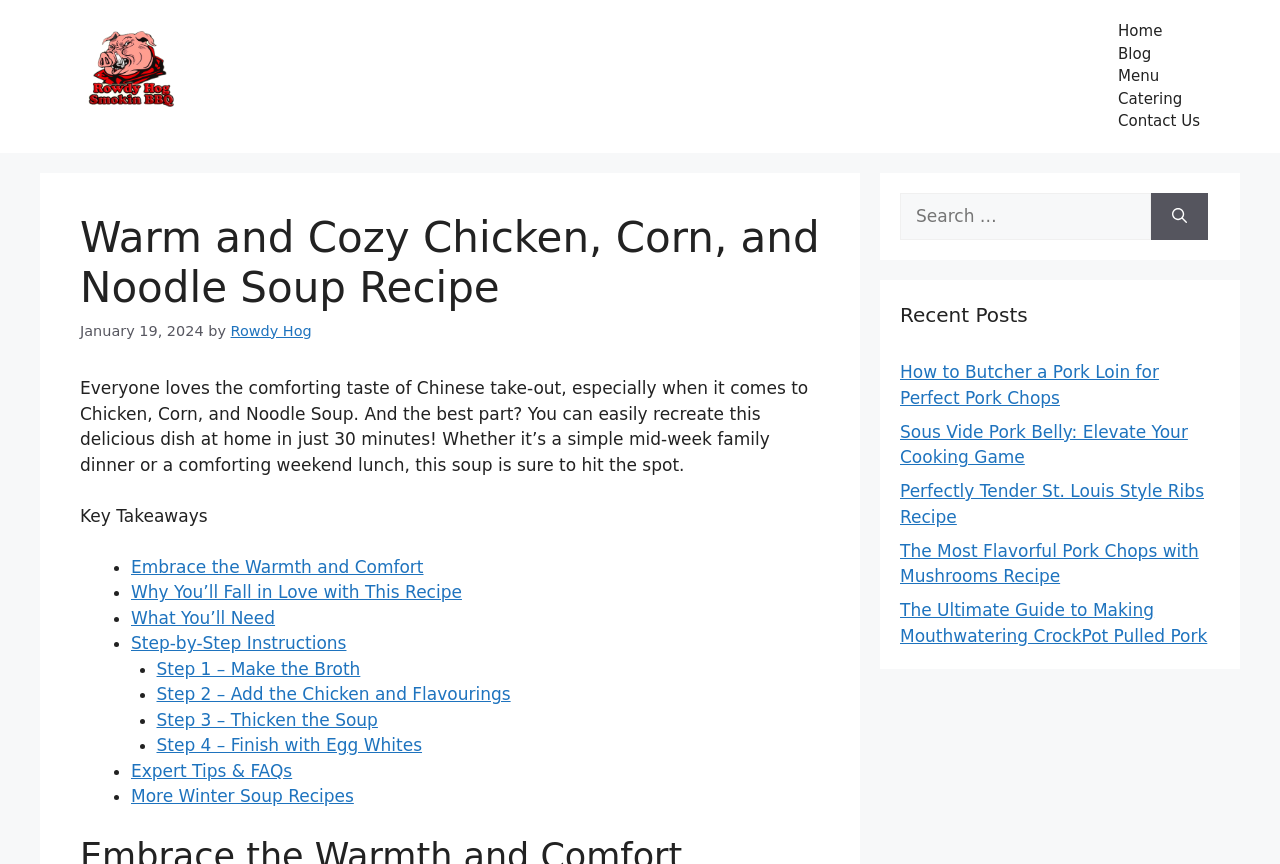Pinpoint the bounding box coordinates of the clickable area needed to execute the instruction: "Search for a recipe". The coordinates should be specified as four float numbers between 0 and 1, i.e., [left, top, right, bottom].

[0.703, 0.223, 0.899, 0.278]